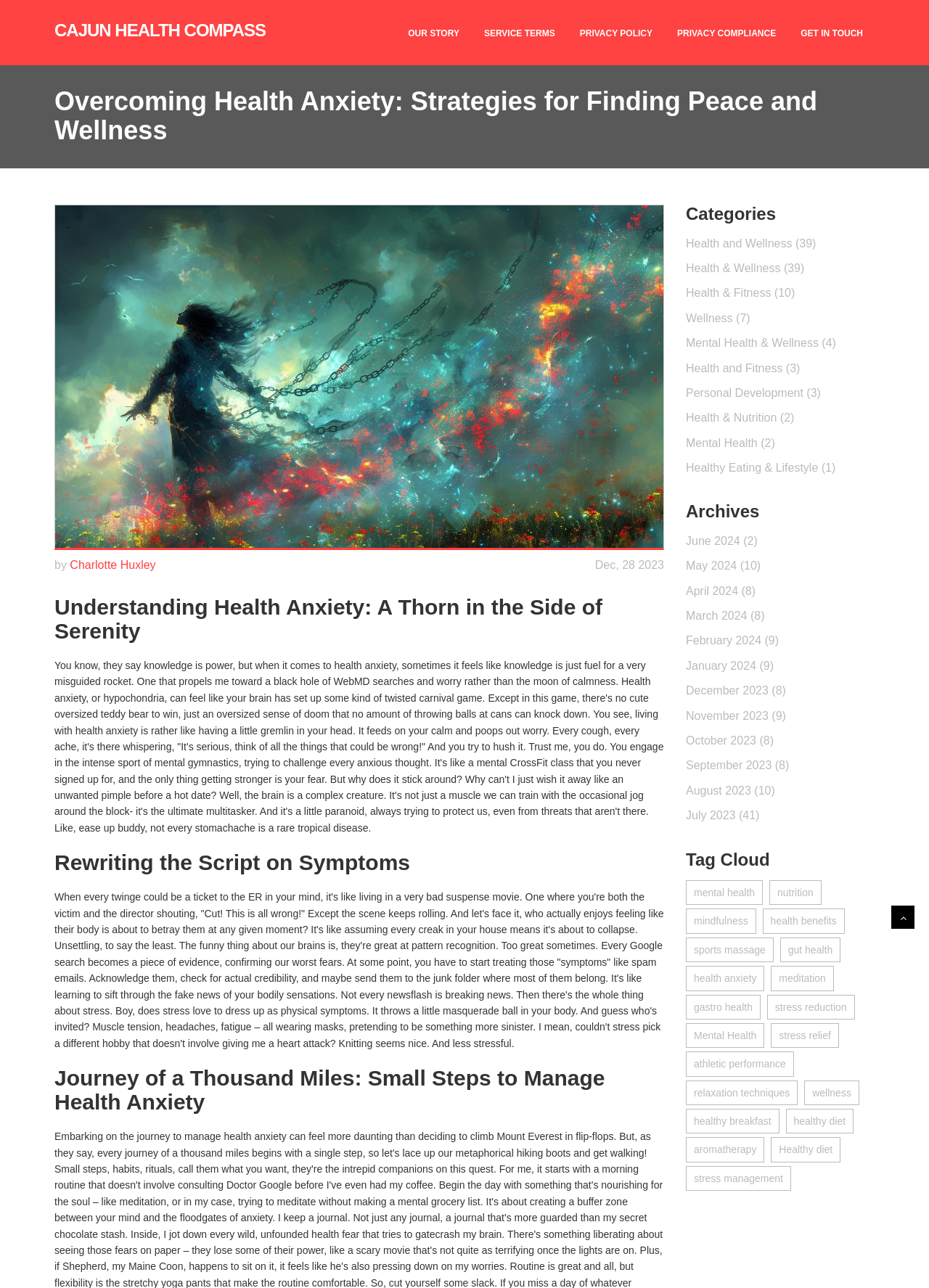Create an elaborate caption that covers all aspects of the webpage.

This webpage is about overcoming health anxiety and finding peace and wellness. At the top, there is a navigation menu with links to "CAJUN HEALTH COMPASS", "OUR STORY", "SERVICE TERMS", "PRIVACY POLICY", "PRIVACY COMPLIANCE", and "GET IN TOUCH". Below the navigation menu, there is a heading that reads "Overcoming Health Anxiety: Strategies for Finding Peace and Wellness". 

To the right of the heading, there is an image with the same title. Below the image, there is a byline that reads "by Charlotte Huxley" and a date "Dec, 28 2023". 

The main content of the webpage is divided into three sections. The first section, "Understanding Health Anxiety: A Thorn in the Side of Serenity", discusses how health anxiety can feel like a constant threat, and how it can be fueled by knowledge and WebMD searches. 

The second section, "Rewriting the Script on Symptoms", talks about how to manage health anxiety by treating symptoms like spam emails, acknowledging them, and checking for credibility. It also discusses how stress can masquerade as physical symptoms.

The third section, "Journey of a Thousand Miles: Small Steps to Manage Health Anxiety", appears to be a continuation of the discussion on managing health anxiety, but the exact content is not specified.

On the right side of the webpage, there are three columns of links. The top column is labeled "Categories" and lists various health-related topics. The middle column is labeled "Archives" and lists dates from June 2024 to July 2023. The bottom column is labeled "Tag Cloud" and lists various health-related keywords, such as "mental health", "nutrition", and "mindfulness". 

At the bottom right corner of the webpage, there is a small icon.